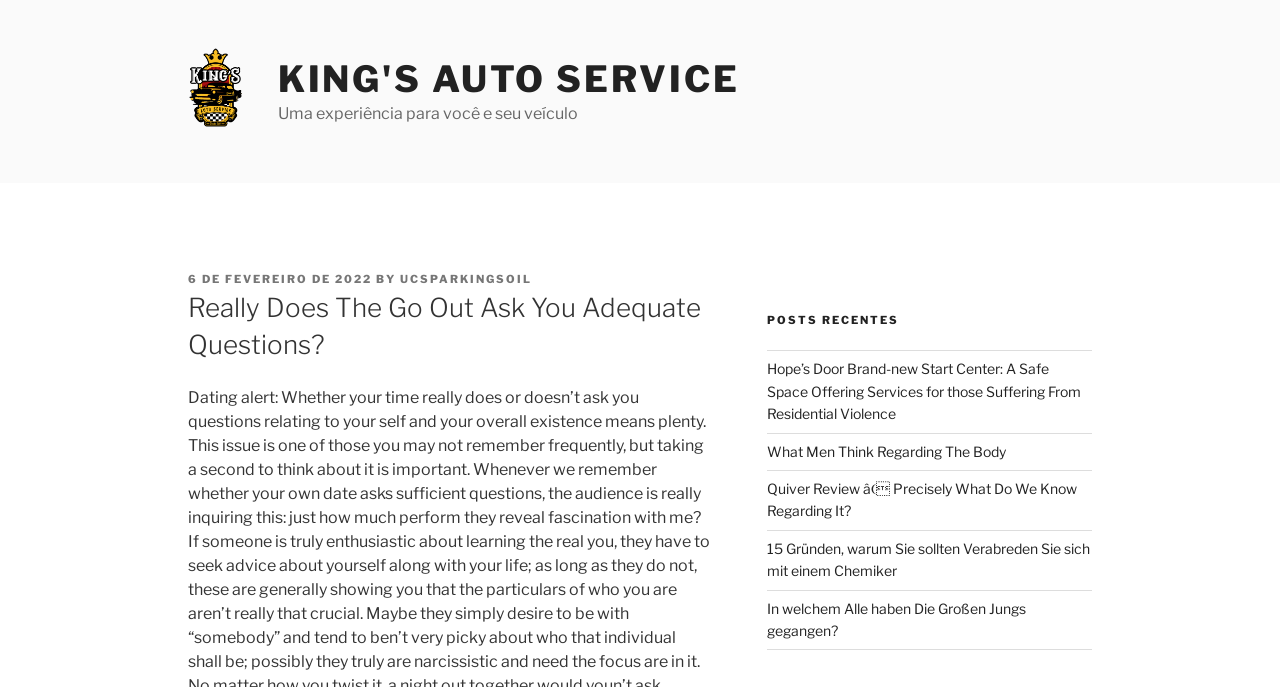Detail the various sections and features of the webpage.

The webpage appears to be a blog or article page from King's Auto Service. At the top, there is a logo and a link to the company's name, positioned on the left side of the page. Below the logo, there is a tagline or slogan "Uma experiência para você e seu veículo" (which translates to "An experience for you and your vehicle").

On the same level as the tagline, there is a header section that contains information about the article, including the posting date "6 DE FEVEREIRO DE 2022" and the author "UCSPARKINGSOIL". The title of the article "Really Does The Go Out Ask You Adequate Questions?" is displayed prominently below the header section.

On the right side of the page, there is a section labeled "POSTS RECENTES" (which translates to "Recent Posts"). This section contains a list of five links to other articles, including "Hope’s Door Brand-new Start Center: A Safe Space Offering Services for those Suffering From Residential Violence", "What Men Think Regarding The Body", "Quiver Review â€“ Precisely What Do We Know Regarding It?", "15 Gründen, warum Sie sollten Verabreden Sie sich mit einem Chemiker", and "In welchem Alle haben Die Großen Jungs gegangen?". These links are stacked vertically, with the most recent post at the top.